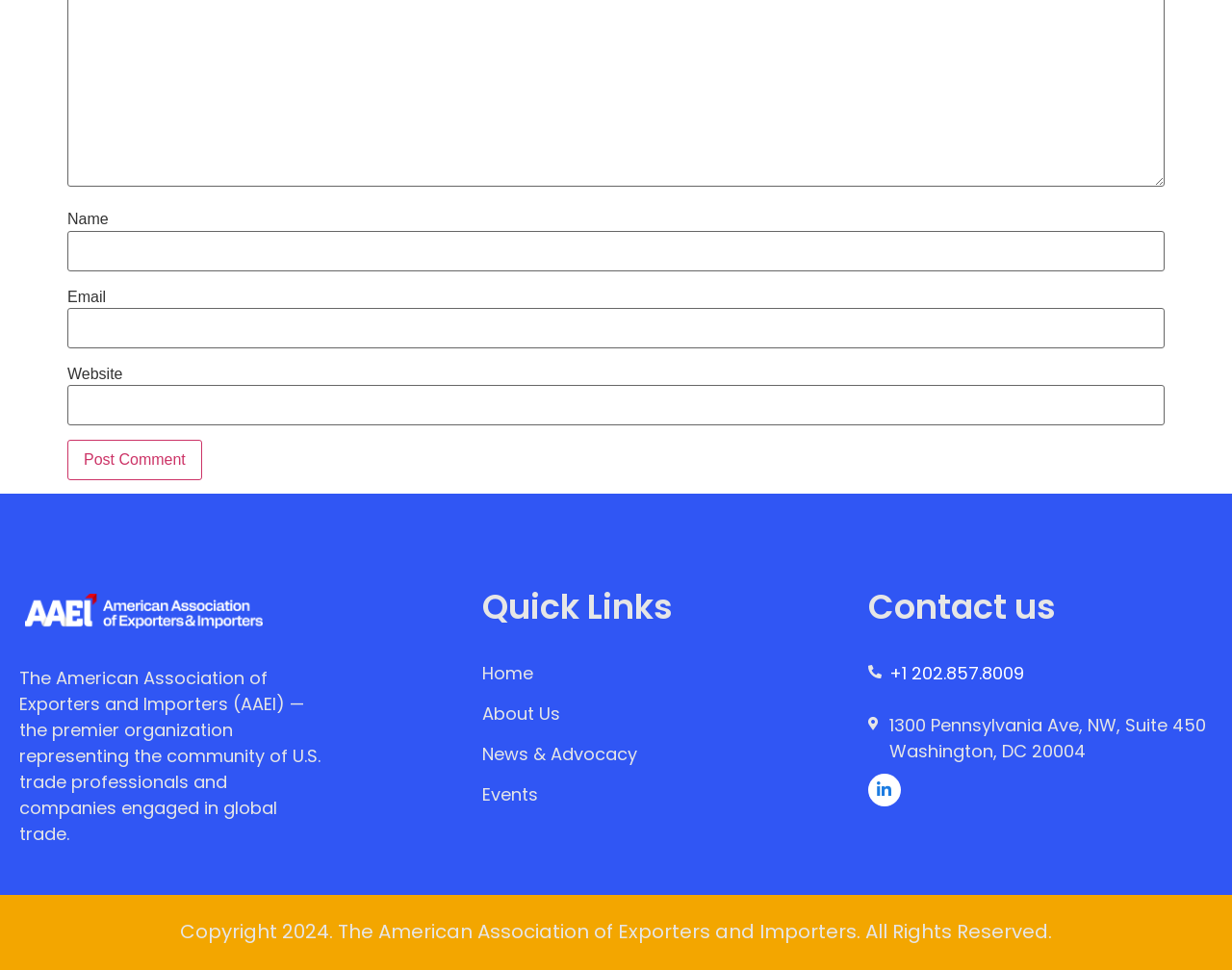Determine the bounding box coordinates for the HTML element mentioned in the following description: "Linkedin-in". The coordinates should be a list of four floats ranging from 0 to 1, represented as [left, top, right, bottom].

[0.705, 0.797, 0.731, 0.831]